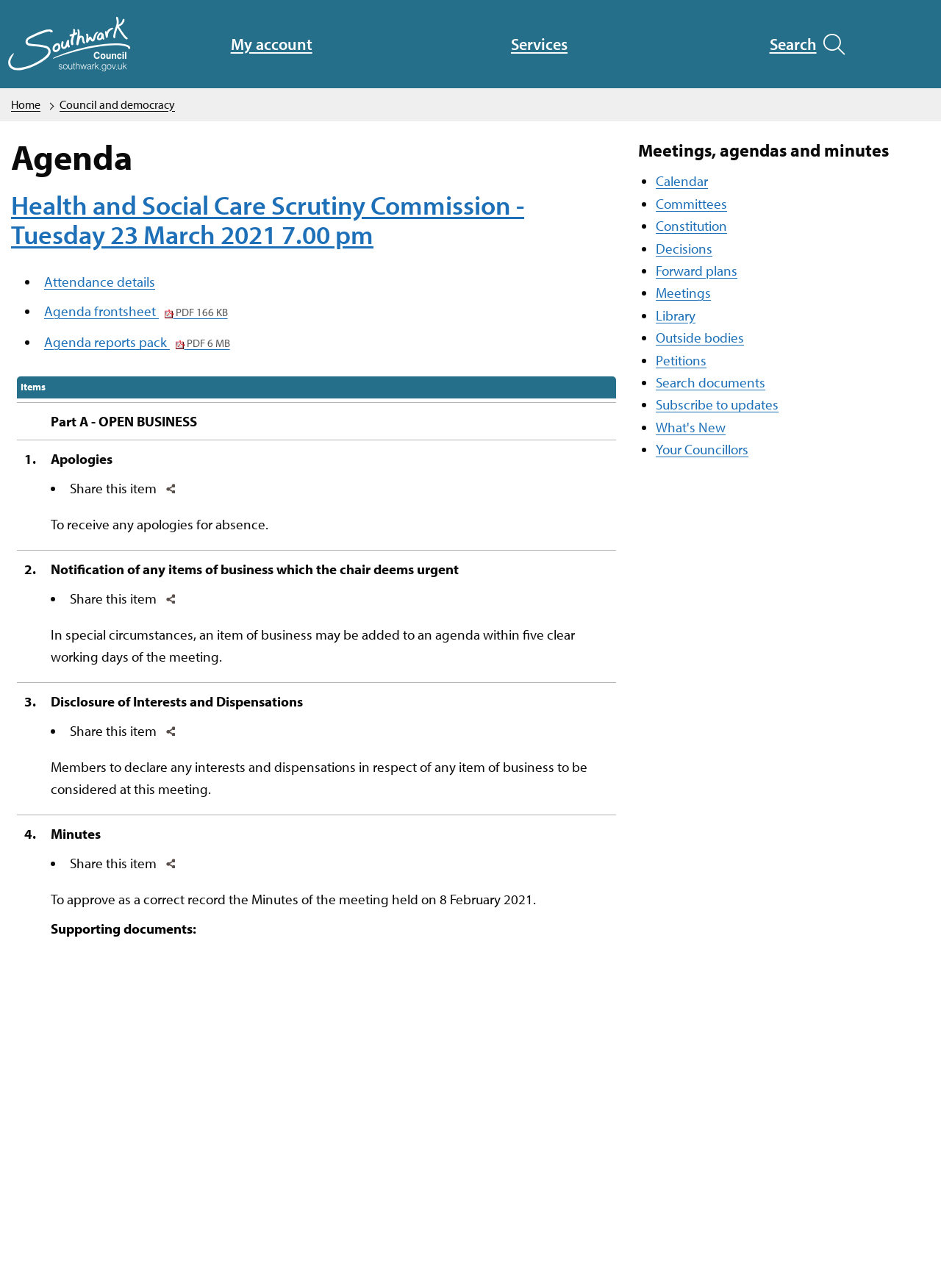Give a one-word or short phrase answer to the question: 
What is the name of the council?

Southwark Council